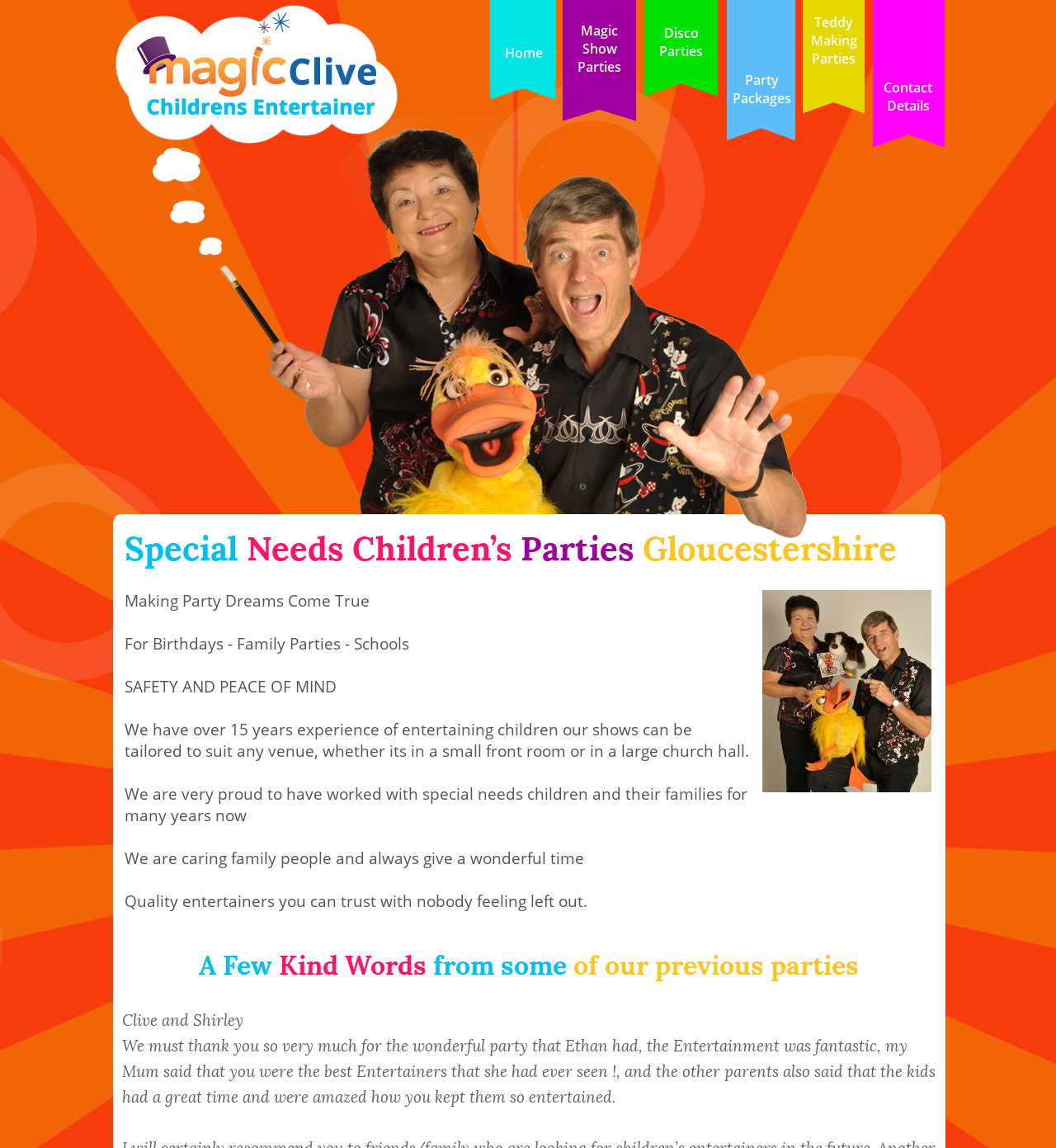Describe all the visual and textual components of the webpage comprehensively.

This webpage is about special needs children's parties in Gloucestershire and surrounding areas. At the top, there are six links: "Home", "Magic Show Parties", "Disco Parties", "Party Packages", "Teddy Making Parties", and "Contact Details", which are aligned horizontally and take up about half of the screen width.

Below the links, there is a heading "Special Needs Children’s Parties Gloucestershire" in a larger font size. Underneath the heading, there is a slogan "Making Party Dreams Come True". 

To the right of the slogan, there are three short phrases: "For Birthdays -", "Family Parties -", and "Schools", which are stacked vertically. 

Further down, there is a section with a bold title "SAFETY AND PEACE OF MIND". Below the title, there are four paragraphs of text describing the experience and services of the party entertainers, including their ability to tailor shows to suit any venue and their experience working with special needs children.

On the lower half of the page, there is a testimonial section with a heading "A Few Kind Words from some of our previous parties". The testimonial is from Clive and Shirley, praising the entertainers for a wonderful party.

Overall, the webpage has a simple and clean layout, with a focus on providing information about the party services and showcasing the entertainers' experience and testimonials.